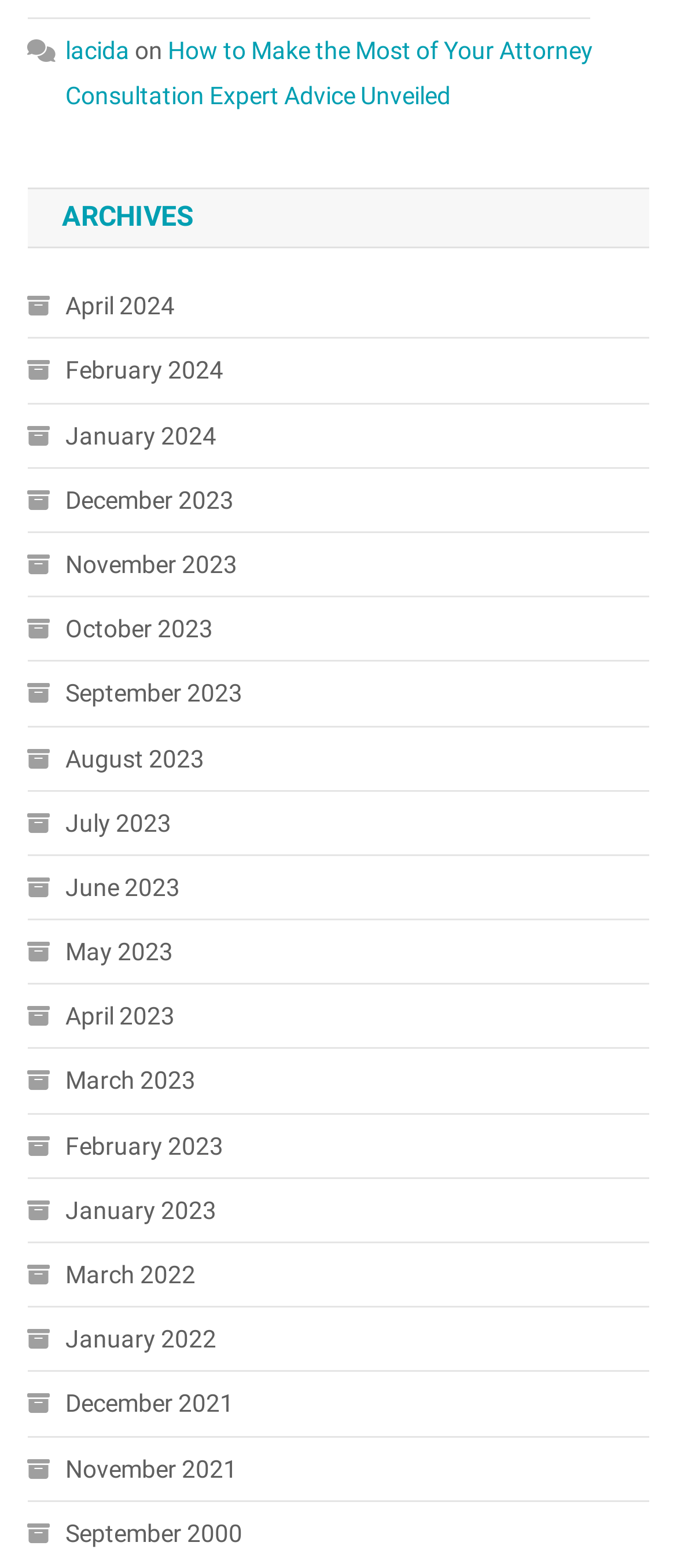What is the format of the links?
Using the visual information from the image, give a one-word or short-phrase answer.

Month Year